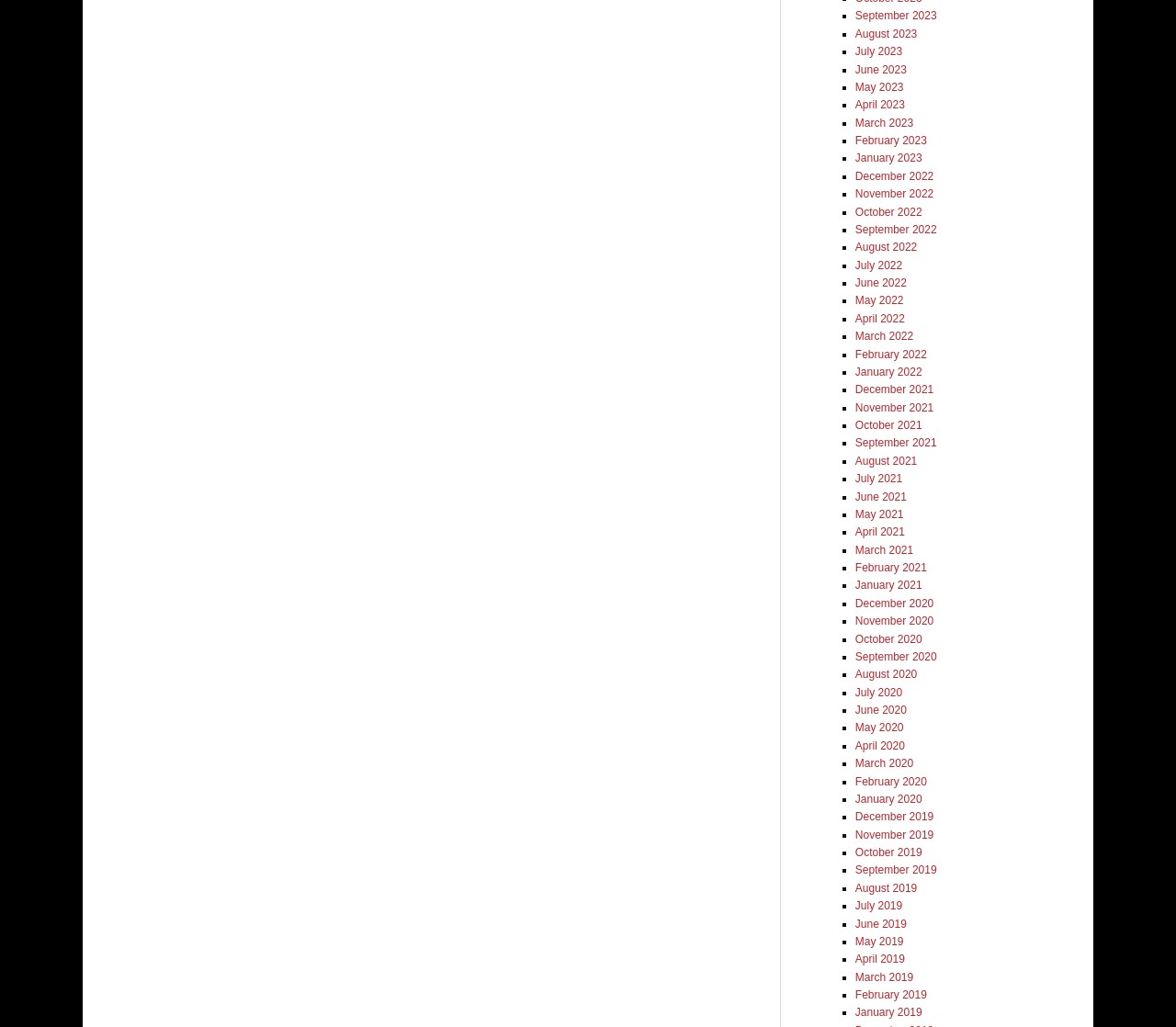How many months are listed in total?
Based on the image, give a one-word or short phrase answer.

24